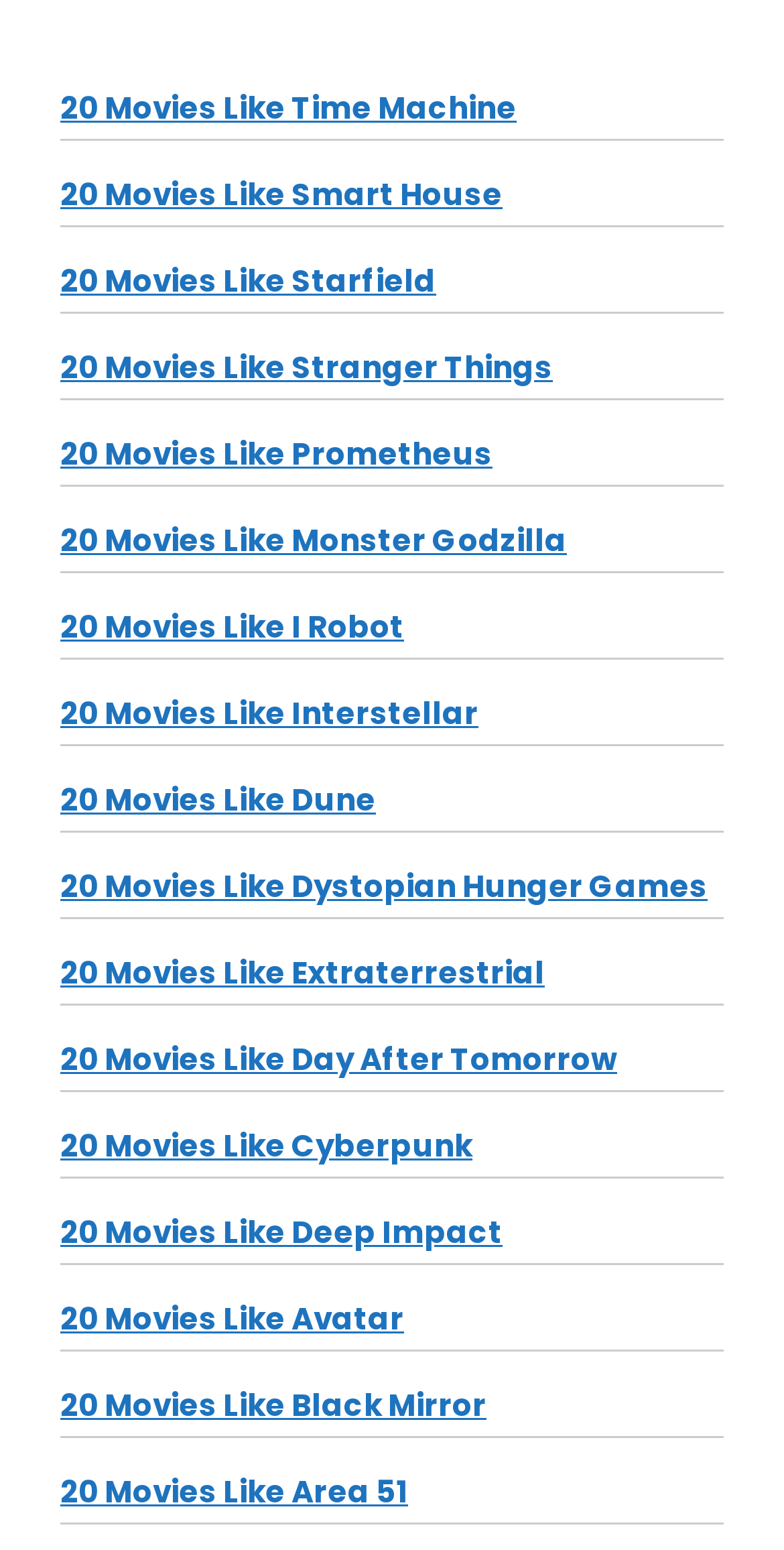Is there a movie recommendation related to a popular TV series?
Answer the question with just one word or phrase using the image.

Yes